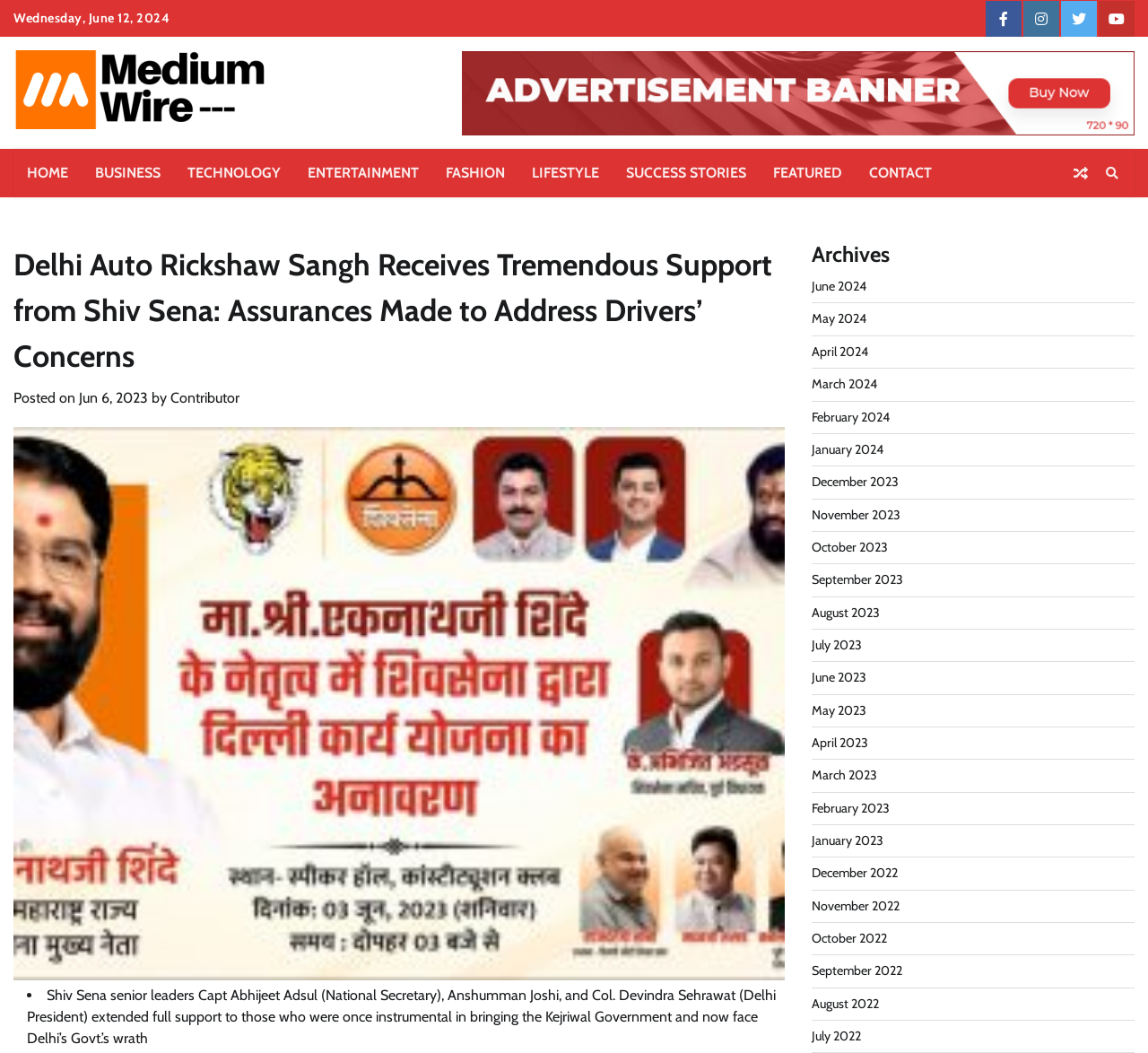Provide the bounding box coordinates in the format (top-left x, top-left y, bottom-right x, bottom-right y). All values are floating point numbers between 0 and 1. Determine the bounding box coordinate of the UI element described as: Jun 6, 2023

[0.069, 0.37, 0.129, 0.386]